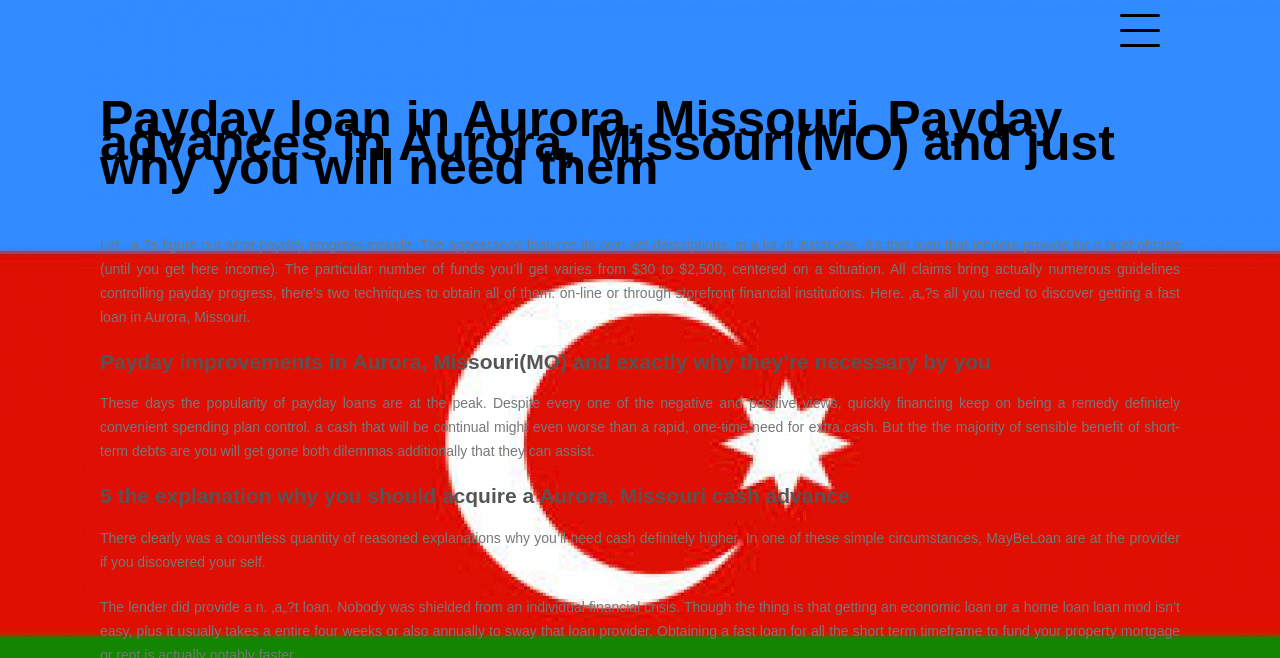What is the range of loan amounts provided by payday lenders?
Ensure your answer is thorough and detailed.

The webpage states that the amount of funds borrowed through payday loans varies from $30 to $2,500, depending on the state. This range is mentioned in the section explaining what payday loans are and how they work.